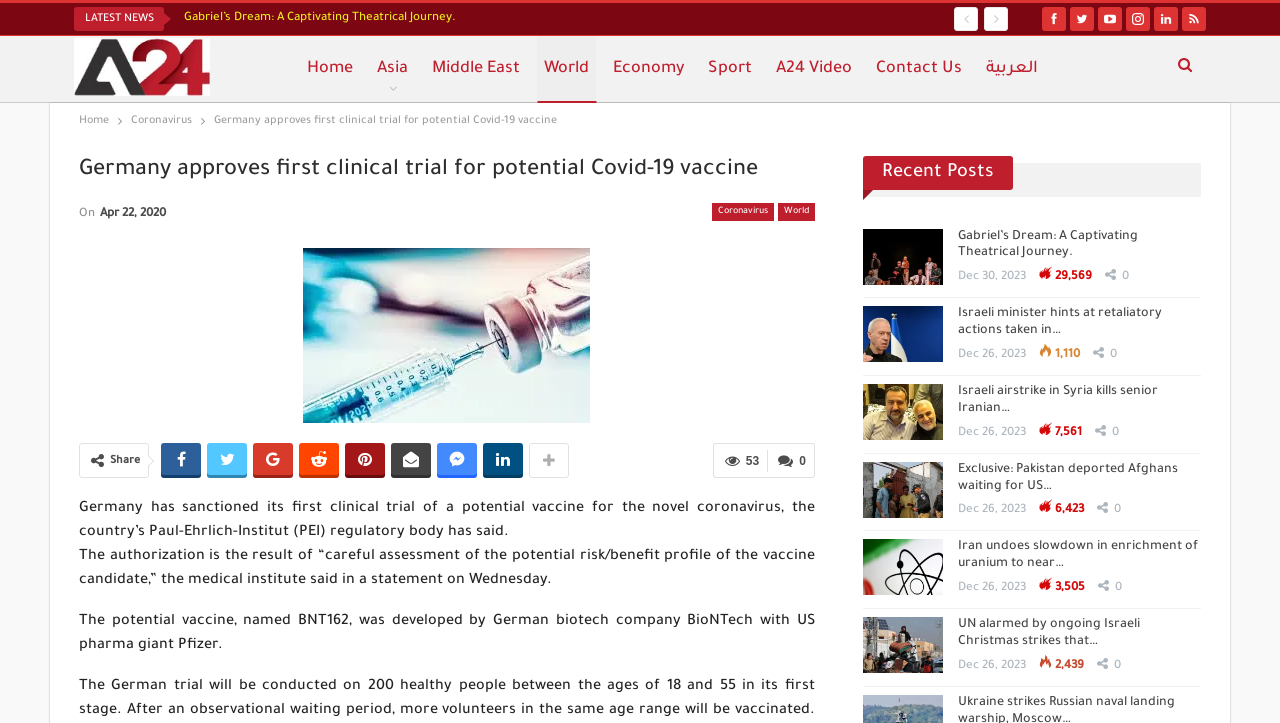Locate and generate the text content of the webpage's heading.

Germany approves first clinical trial for potential Covid-19 vaccine